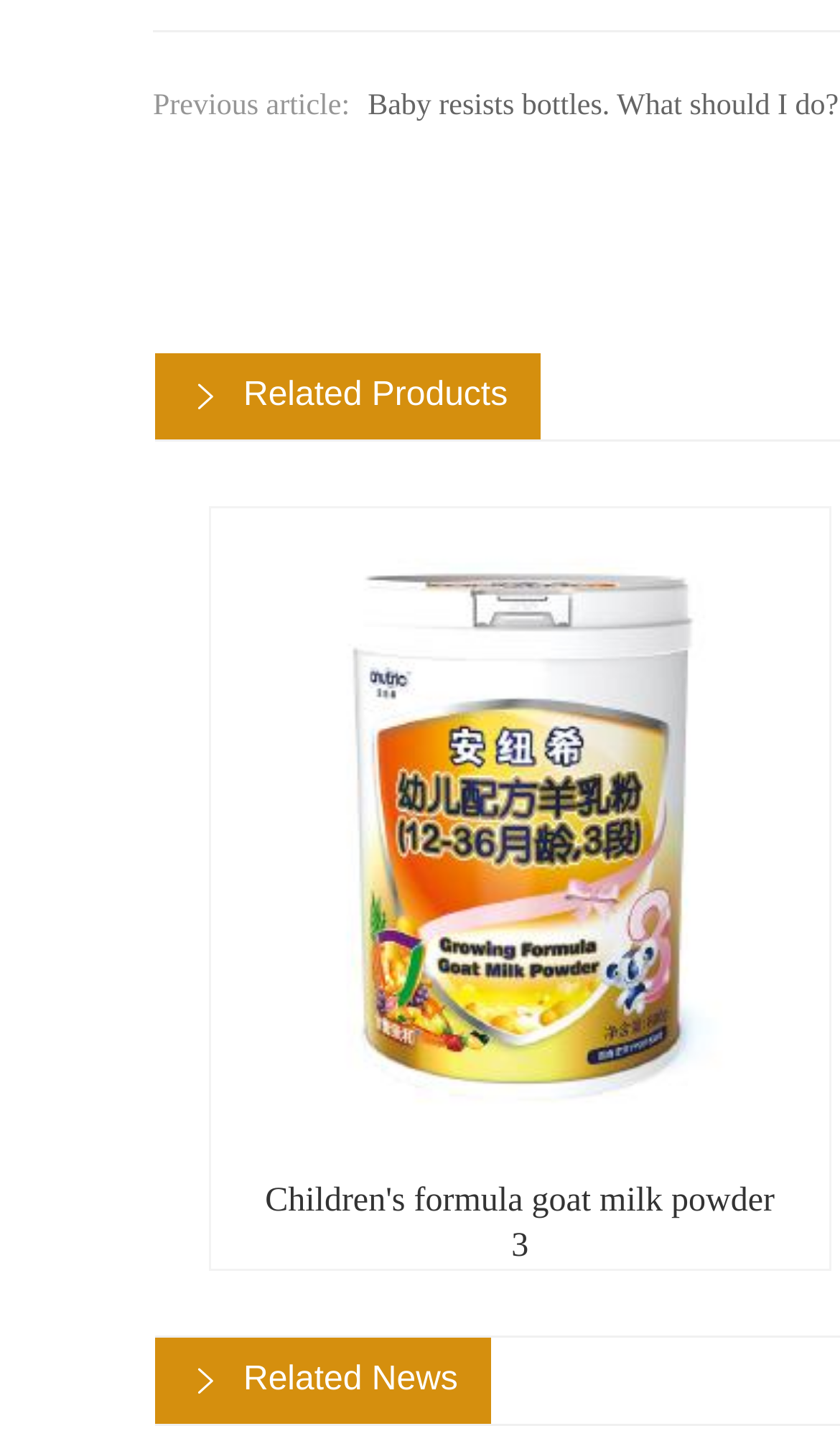What is the category of the related products?
Answer the question based on the image using a single word or a brief phrase.

Children's formula